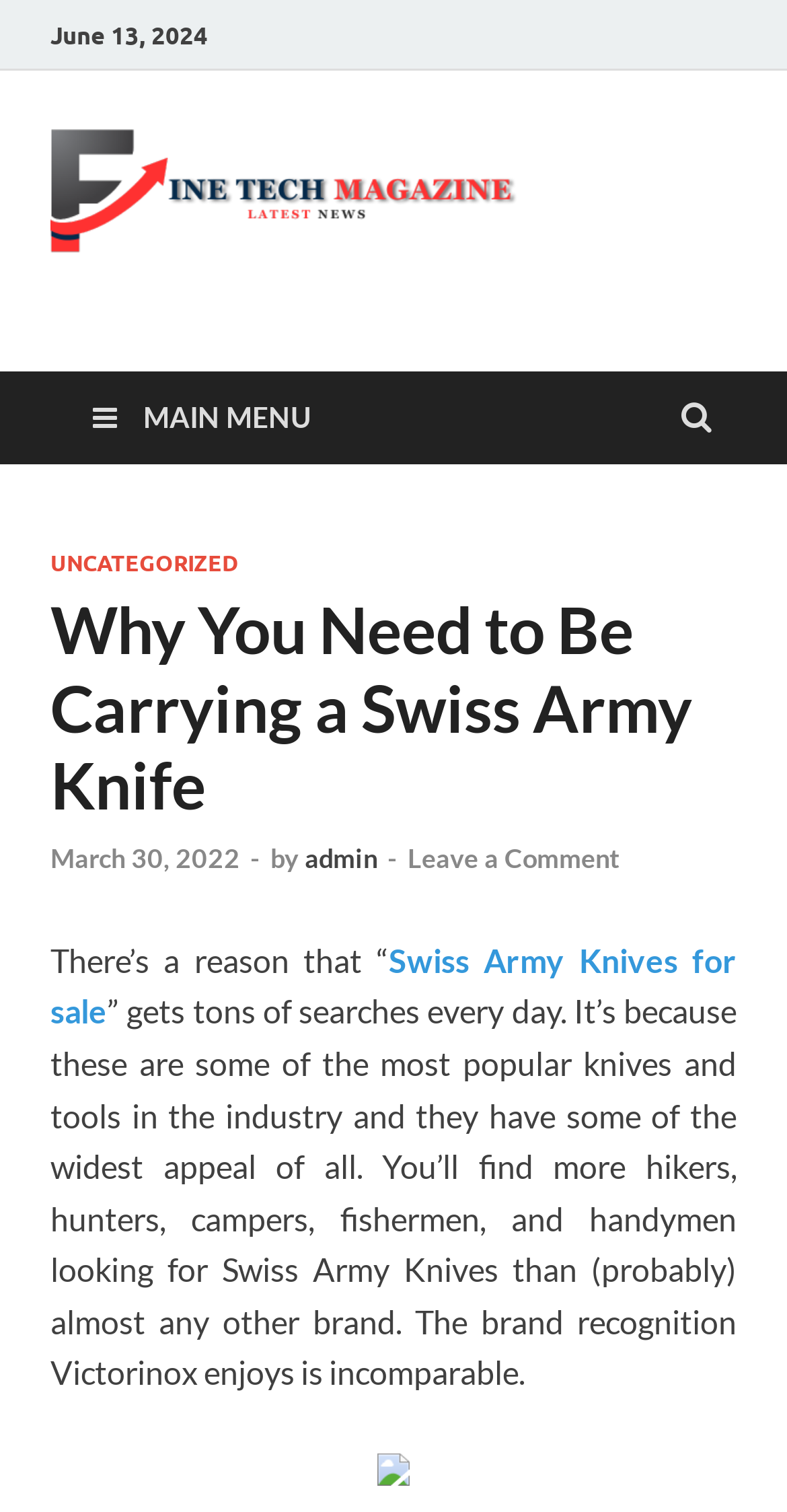Using the description "Swiss Army Knives for sale", locate and provide the bounding box of the UI element.

[0.064, 0.622, 0.936, 0.681]